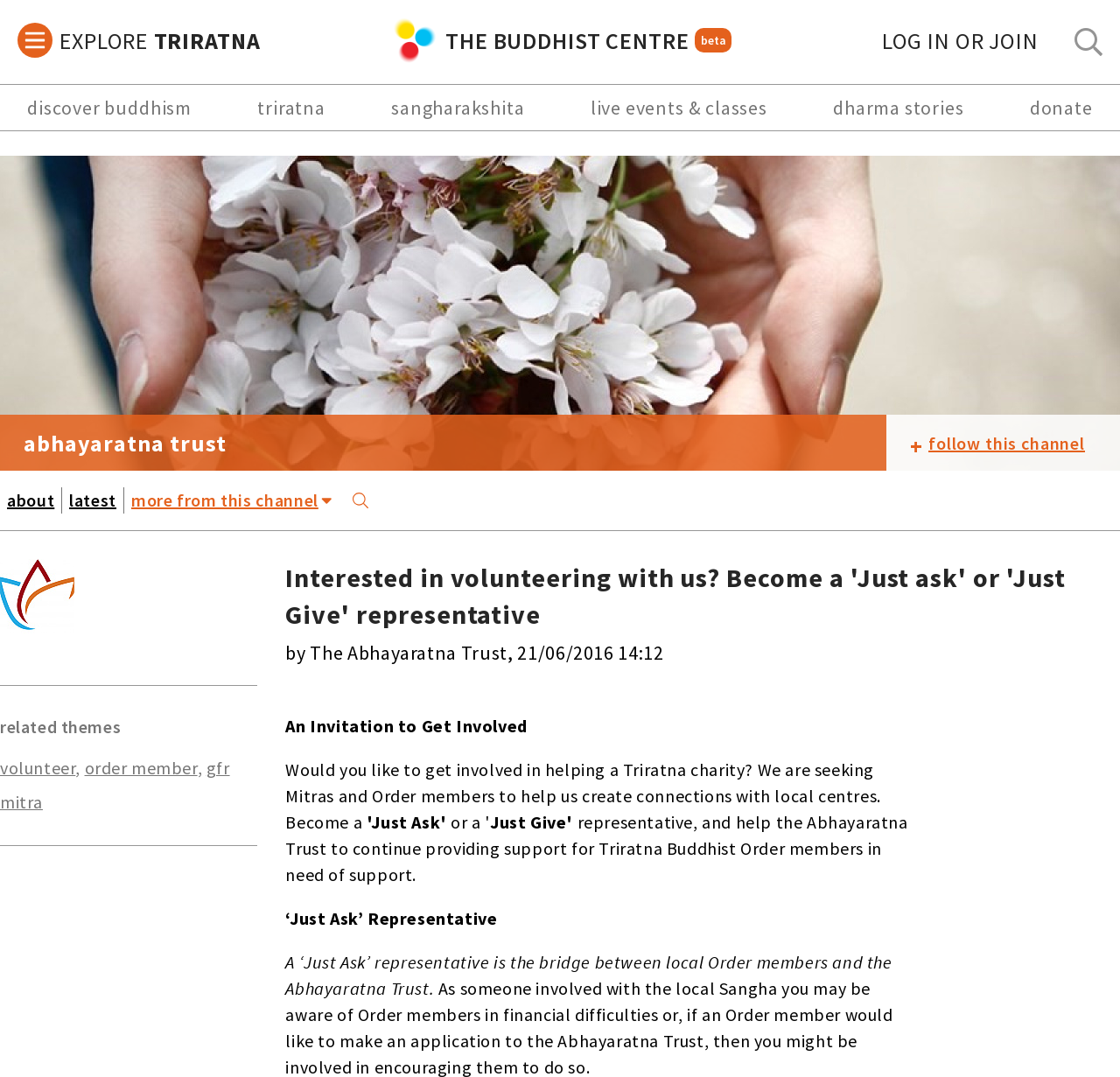Using the provided description: "meditation & buddhism", find the bounding box coordinates of the corresponding UI element. The output should be four float numbers between 0 and 1, in the format [left, top, right, bottom].

[0.001, 0.254, 0.017, 0.297]